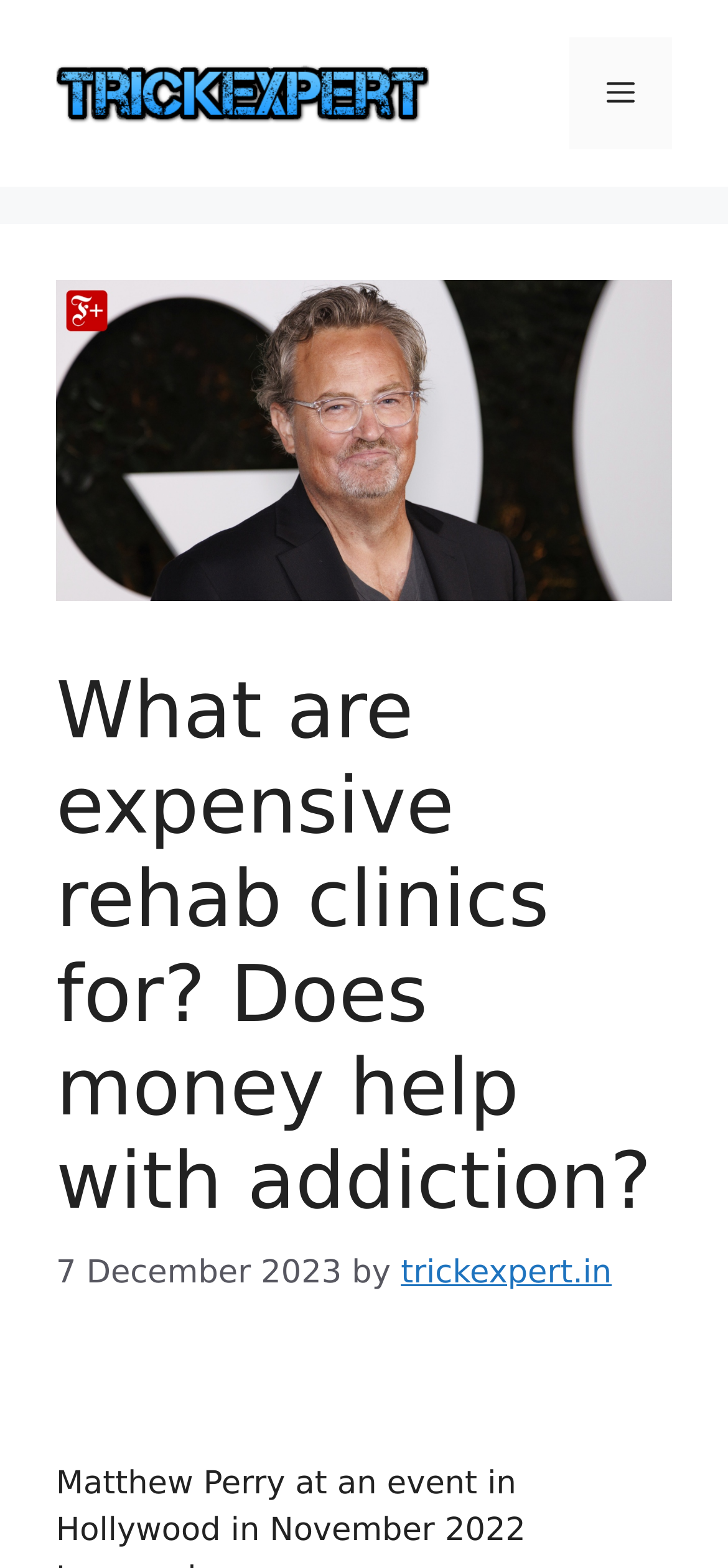What is the date of the article?
Look at the image and answer the question using a single word or phrase.

7 December 2023